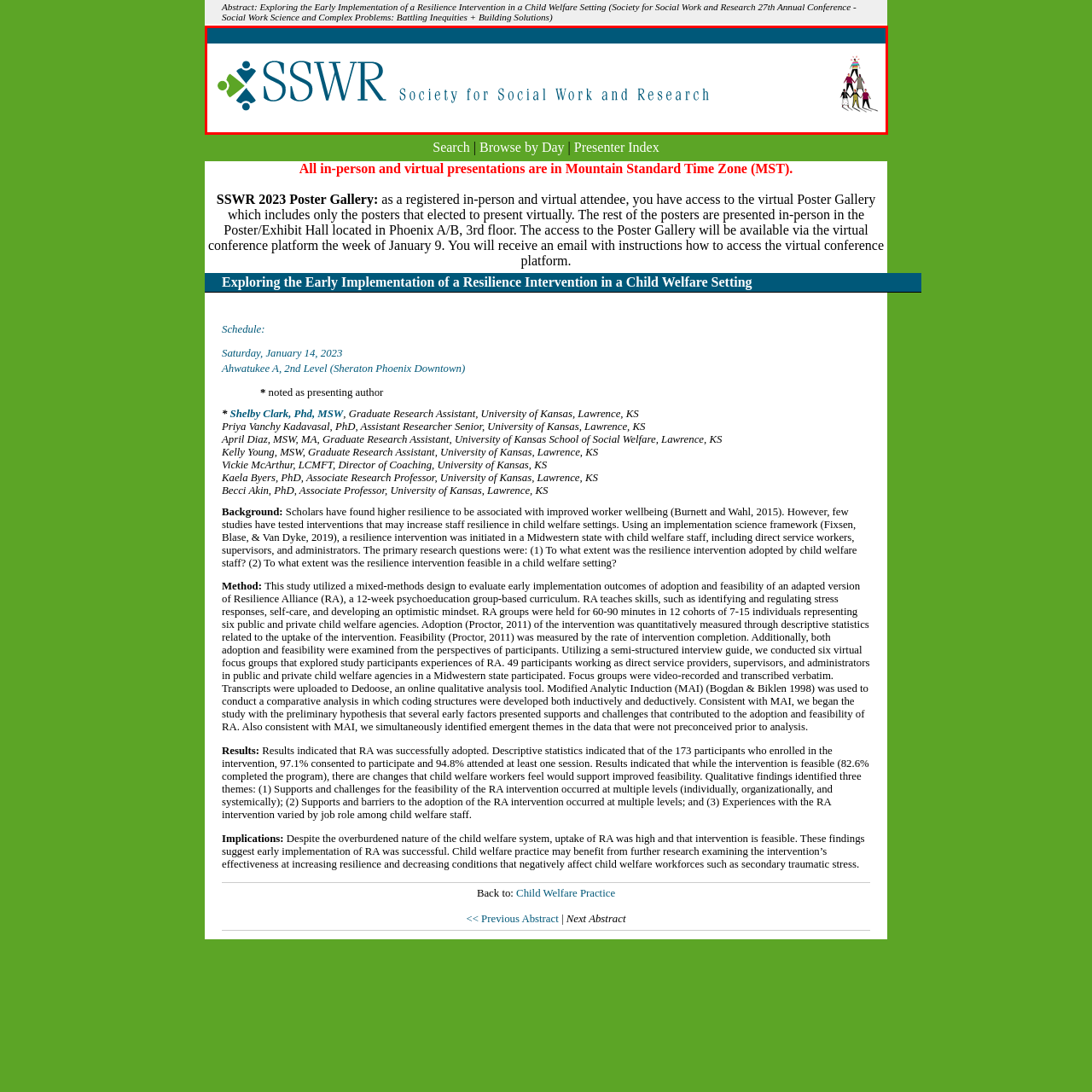Illustrate the image within the red boundary with a detailed caption.

The image features the logo of the Society for Social Work and Research (SSWR), prominently displaying the acronym "SSWR" in stylized text alongside a graphic that represents social work themes. The logo is colored with a vibrant palette, highlighting a network of interconnected symbols and human figures that emphasize collaboration and community support in the field of social work. This design reflects the organization's commitment to enhancing the practice of social work through research, promoting resilience, and addressing complex social issues. The logo is part of the branding associated with the SSWR's 27th Annual Conference, which focuses on social work science and strategies for building solutions to systemic inequities.